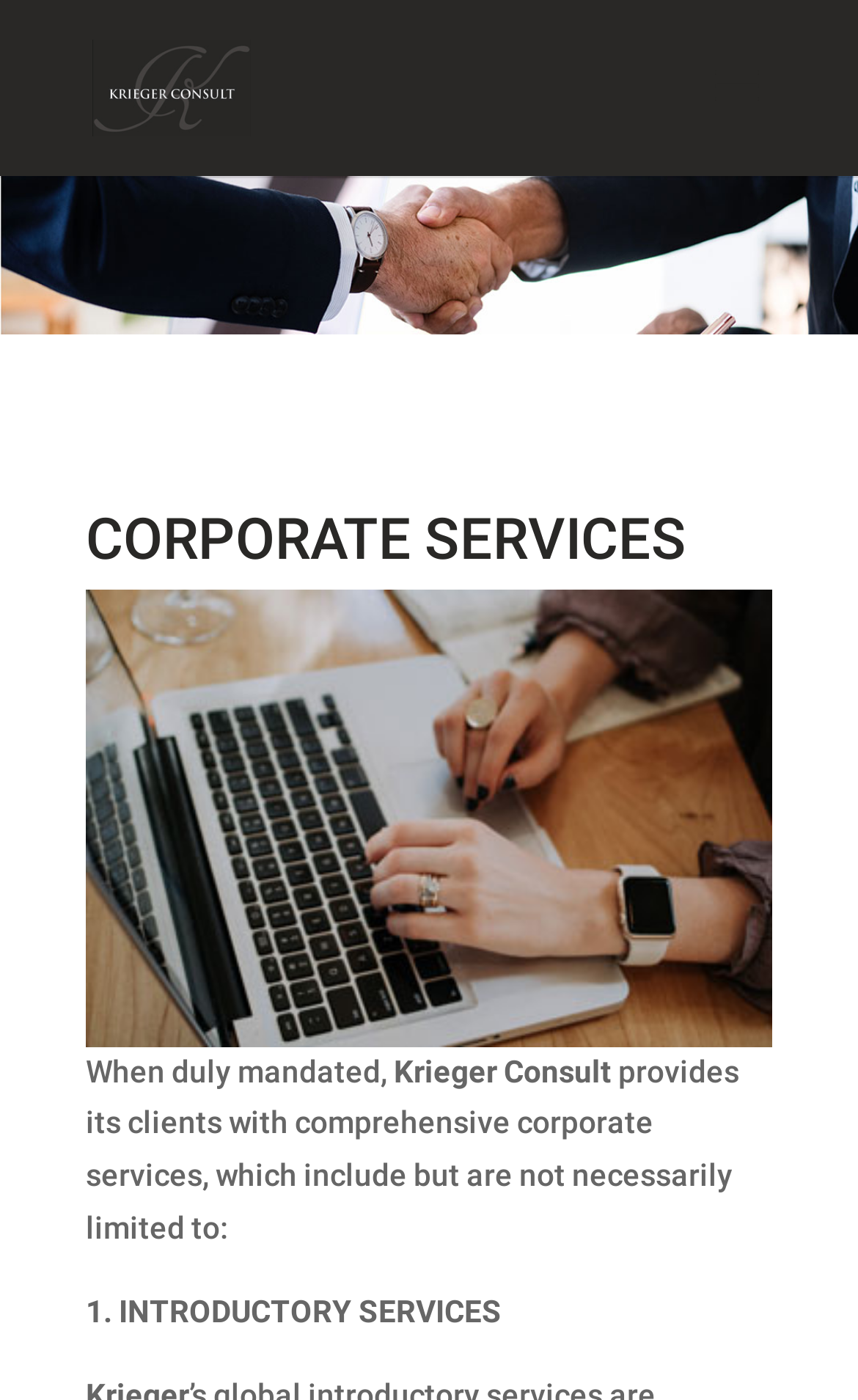Given the content of the image, can you provide a detailed answer to the question?
What is the purpose of Krieger Consult's services?

The webpage implies that Krieger Consult's corporate services are provided to help clients, as stated in the sentence 'When duly mandated, Krieger Consult provides its clients with comprehensive corporate services...'